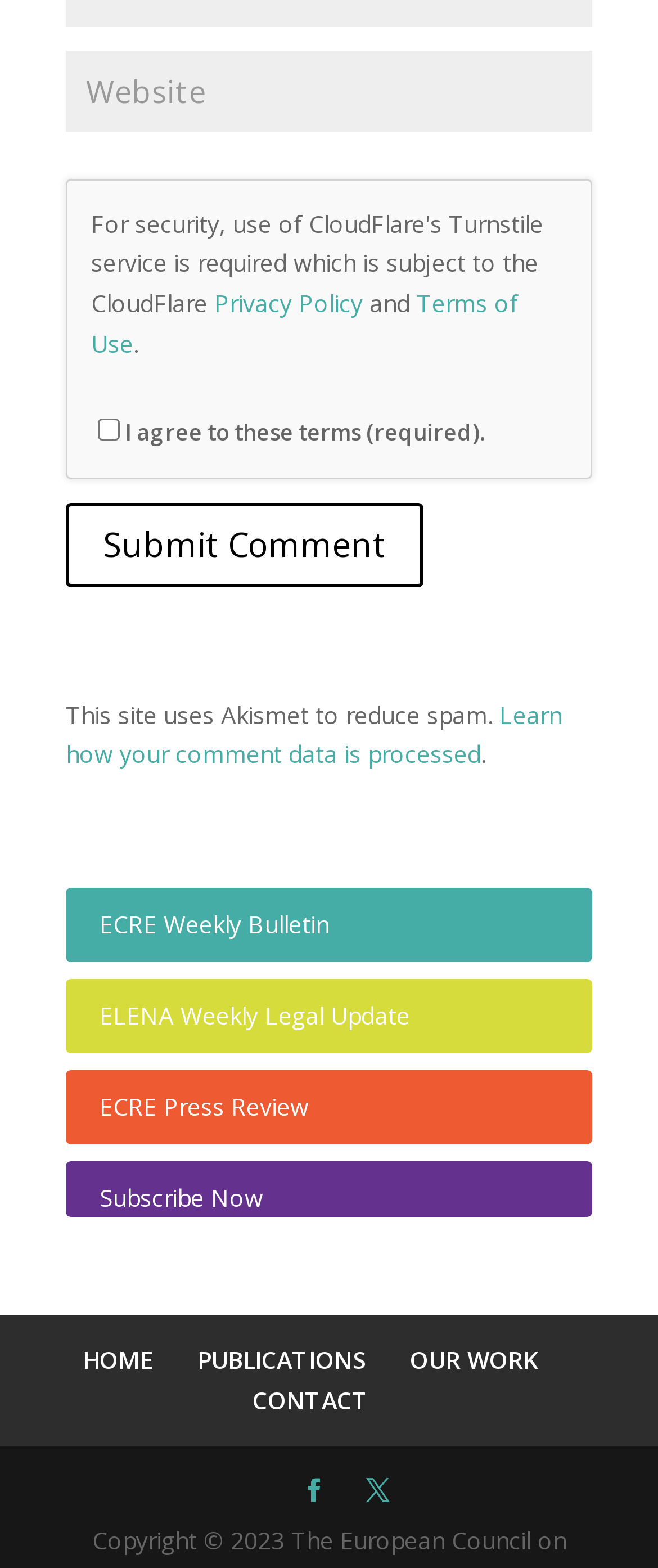What are the main sections of the website?
Based on the image, please offer an in-depth response to the question.

The links at the top of the page include 'HOME', 'PUBLICATIONS', 'OUR WORK', and 'CONTACT', which suggest that these are the main sections of the website. These links are likely used to navigate to different parts of the site.